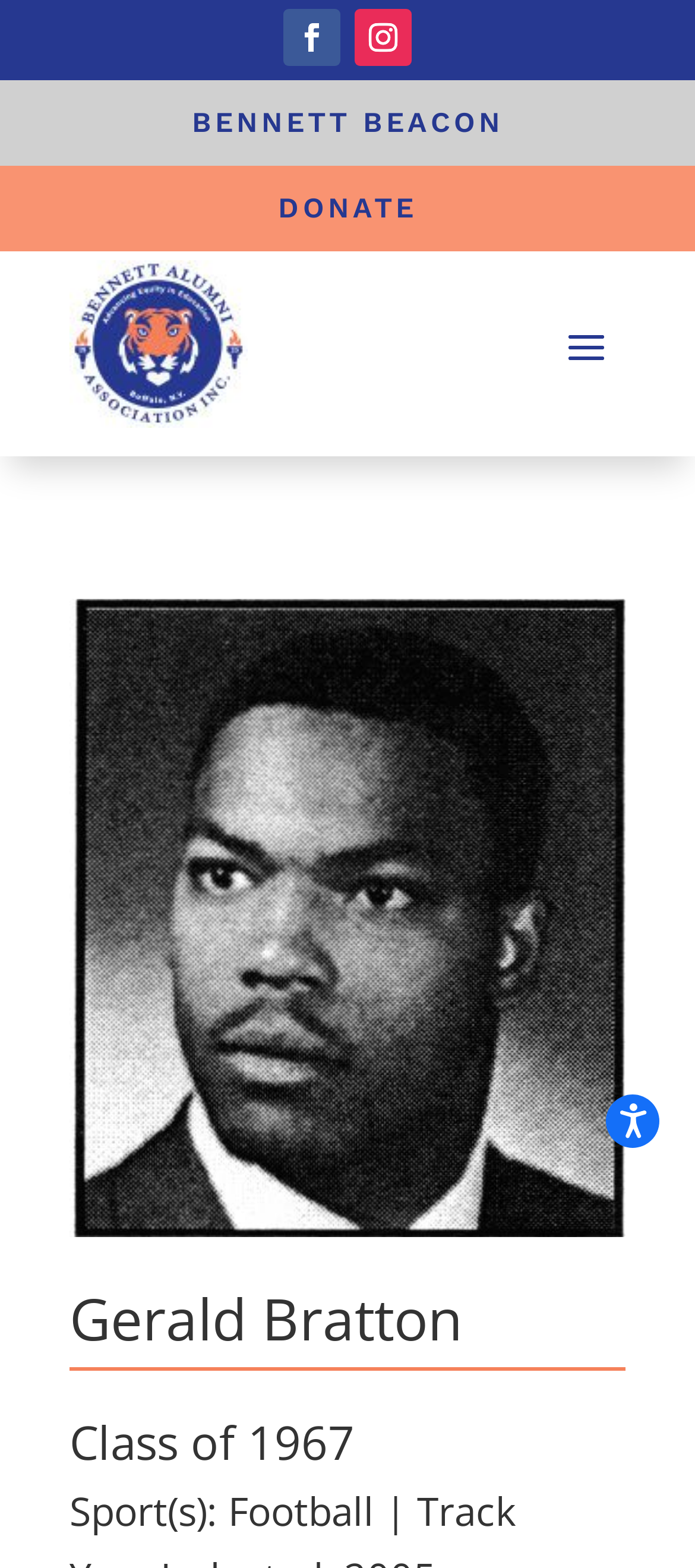Summarize the webpage in an elaborate manner.

The webpage is about Gerald Bratton, an alumnus of Bennett College, Class of 1967. At the top left, there is a link to skip to the content. On the top right, there is a button to access accessibility options, accompanied by a small image. Below the button, there are two social media links, represented by icons.

The main content area is divided into two sections. On the left, there is a large image of Gerald Bratton, taking up most of the vertical space. Above the image, there is a heading with his name, and below the image, there are three headings that provide more information about him: his class year, sports he participated in, and the specific sports, which are football and track. The sports are also linked to their respective pages.

On the right side, there is a section with a heading "BENNETT BEACON" and a link to "DONATE" below it. Further down, there is a link to the Bennett Alumni Association, accompanied by a small image of the association's logo.